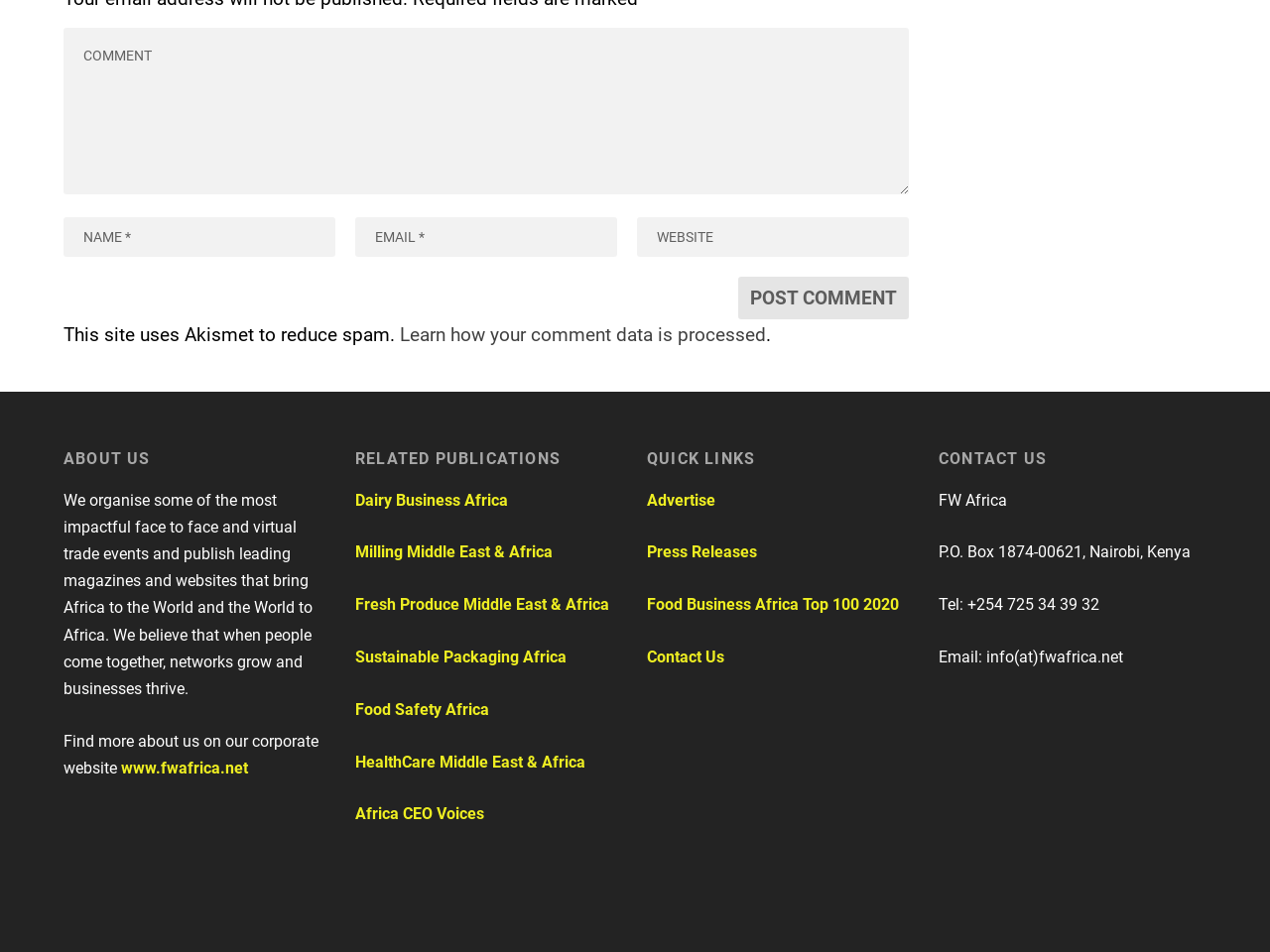Determine the bounding box coordinates of the section I need to click to execute the following instruction: "Enter your comment". Provide the coordinates as four float numbers between 0 and 1, i.e., [left, top, right, bottom].

[0.05, 0.055, 0.716, 0.23]